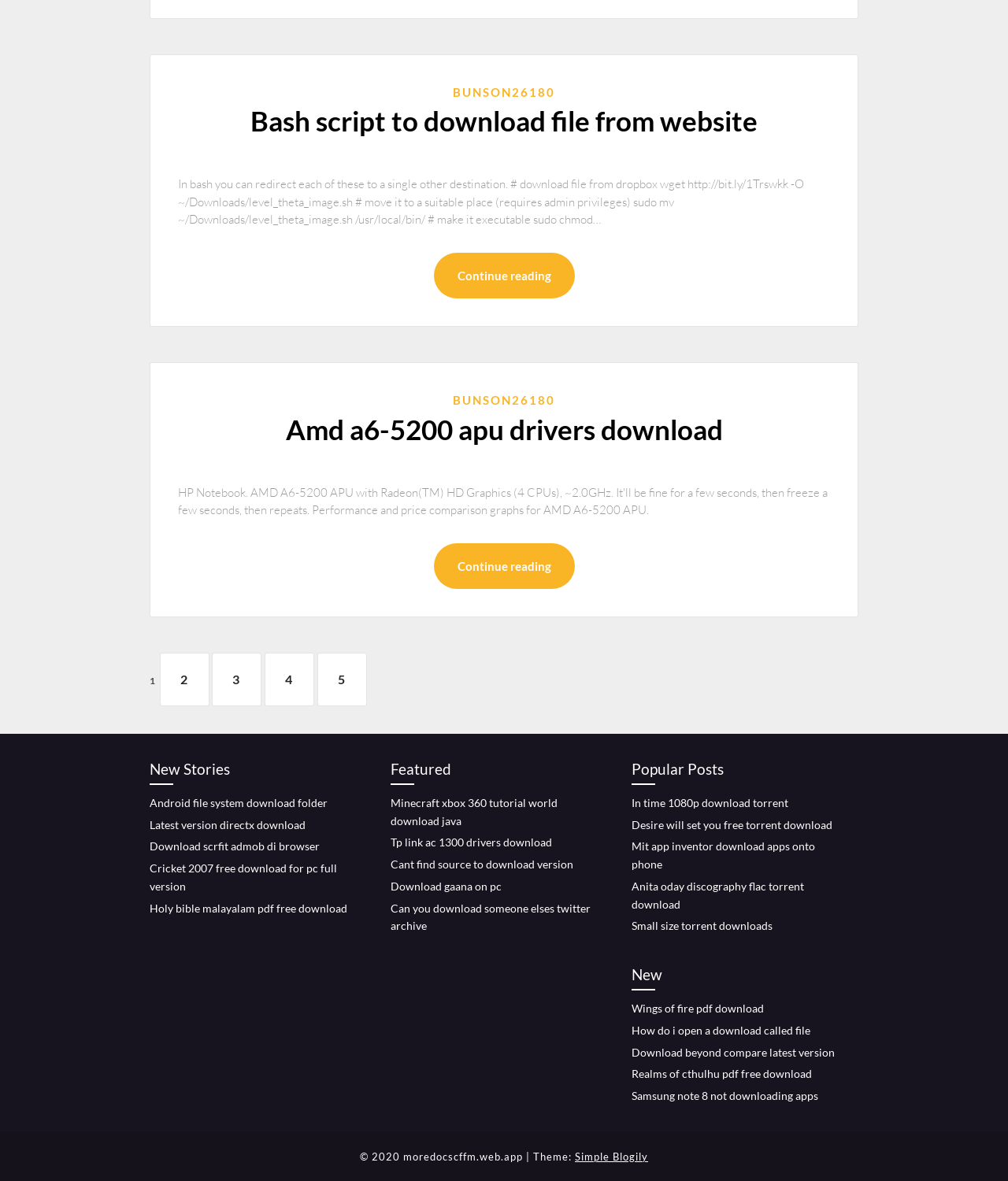Please specify the bounding box coordinates of the clickable region necessary for completing the following instruction: "View 'Android file system download folder'". The coordinates must consist of four float numbers between 0 and 1, i.e., [left, top, right, bottom].

[0.148, 0.674, 0.325, 0.685]